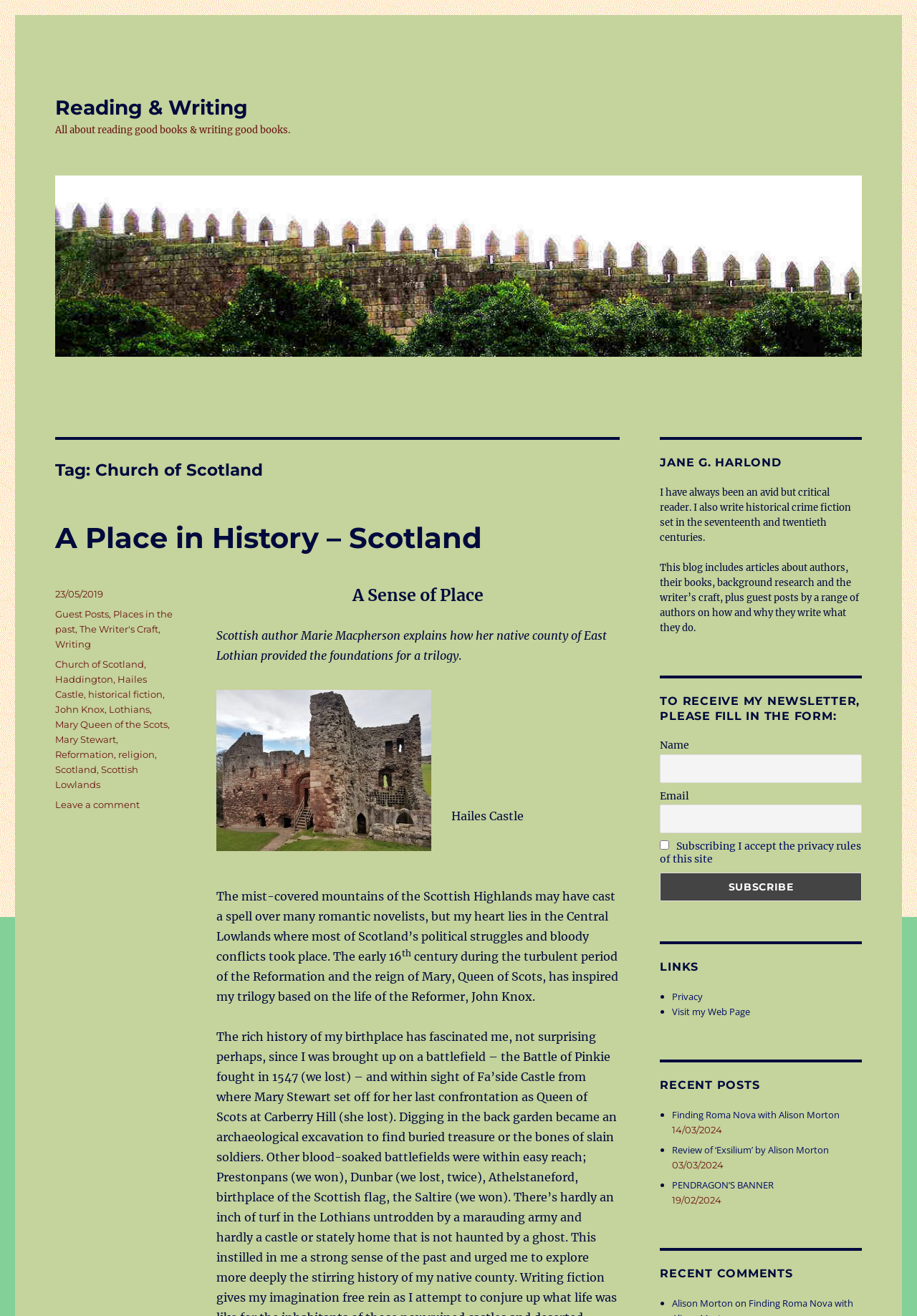Describe all visible elements and their arrangement on the webpage.

The webpage is about the Church of Scotland, specifically focusing on reading and writing. At the top, there is a link and a static text that reads "All about reading good books & writing good books." Below this, there is a header section with a heading that says "Tag: Church of Scotland" and another heading that says "A Place in History – Scotland". 

To the right of the header section, there is an image with the text "Reading & Writing". Below the image, there is a section with a heading that says "A Sense of Place". This section contains a paragraph of text written by Scottish author Marie Macpherson, discussing how her native county of East Lothian inspired her trilogy. 

Further down the page, there is a footer section that contains links to categories, tags, and dates. The categories include "Guest Posts", "Places in the past", "The Writer's Craft", and "Writing". The tags include "Church of Scotland", "Haddington", "Hailes Castle", "historical fiction", "John Knox", "Lothians", "Mary Queen of the Scots", "Reformation", "religion", "Scotland", and "Scottish Lowlands". 

To the right of the footer section, there is a section with a heading that says "JANE G. HARLOND". This section contains a paragraph of text about the author, Jane G. Harlond, and her writing. Below this, there is a section with a heading that says "TO RECEIVE MY NEWSLETTER, PLEASE FILL IN THE FORM:". This section contains a form with fields for name, email, and a checkbox to accept the privacy rules of the site. 

Further down the page, there are sections with headings that say "LINKS", "RECENT POSTS", and "RECENT COMMENTS". The "LINKS" section contains links to "Privacy" and "Visit my Web Page". The "RECENT POSTS" section contains links to recent posts, including "Finding Roma Nova with Alison Morton", "Review of ‘Exsilium’ by Alison Morton", and "PENDRAGON’S BANNER". The "RECENT COMMENTS" section contains a link to a comment by Alison Morton.